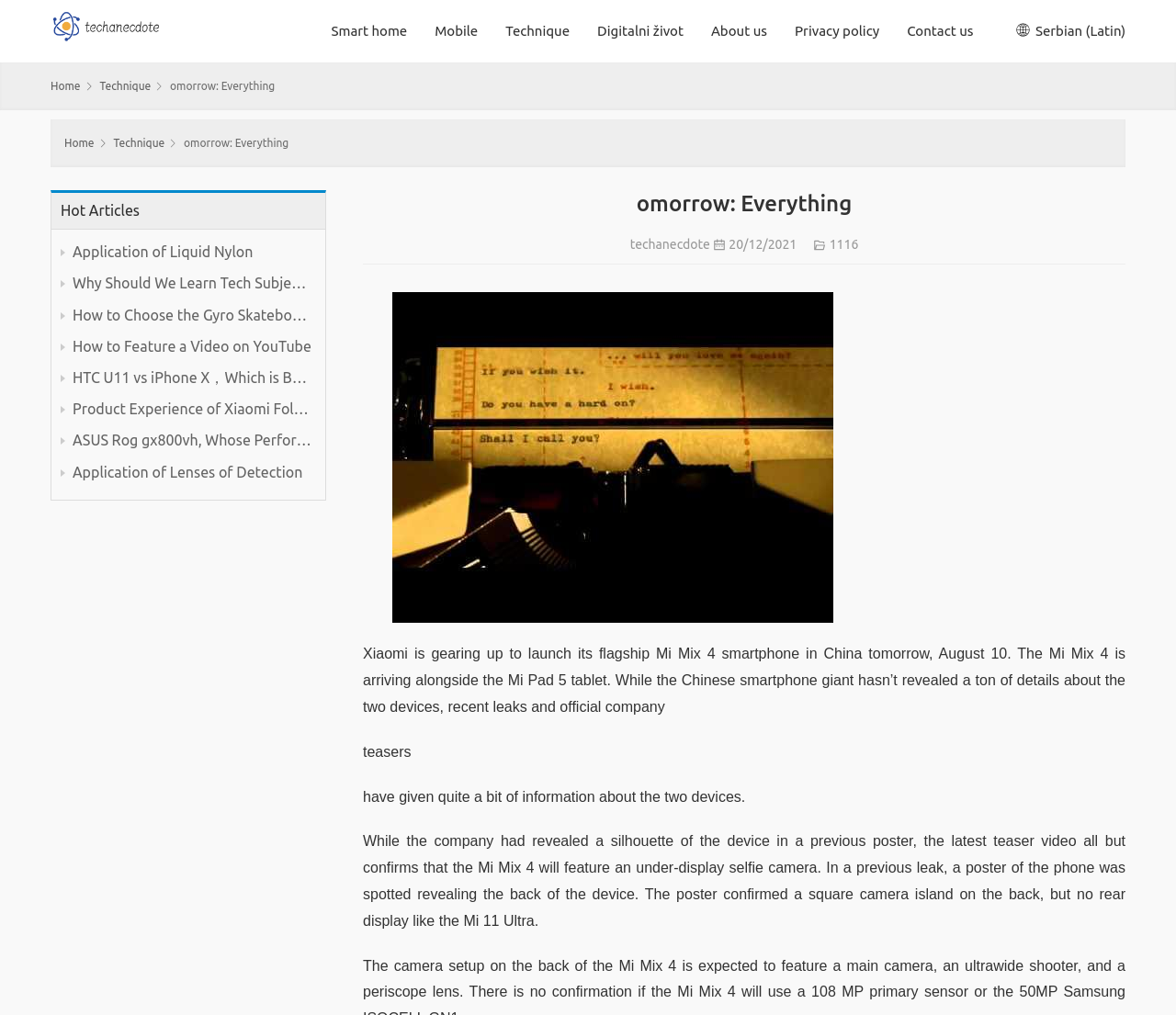Locate the bounding box of the UI element described by: "Jan 23, 2024" in the given webpage screenshot.

None